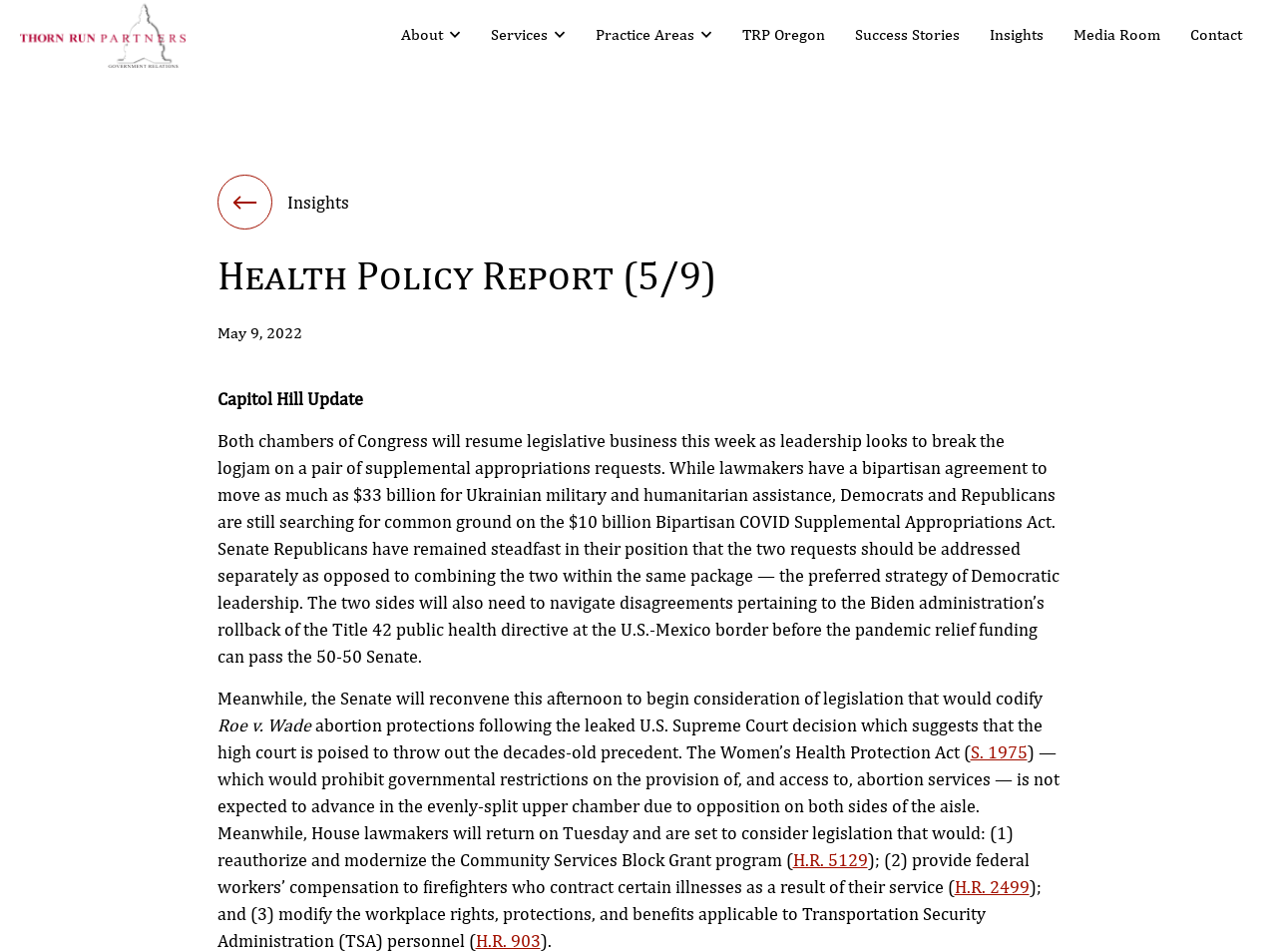Identify the bounding box coordinates of the area you need to click to perform the following instruction: "View the Insights".

[0.77, 0.023, 0.823, 0.05]